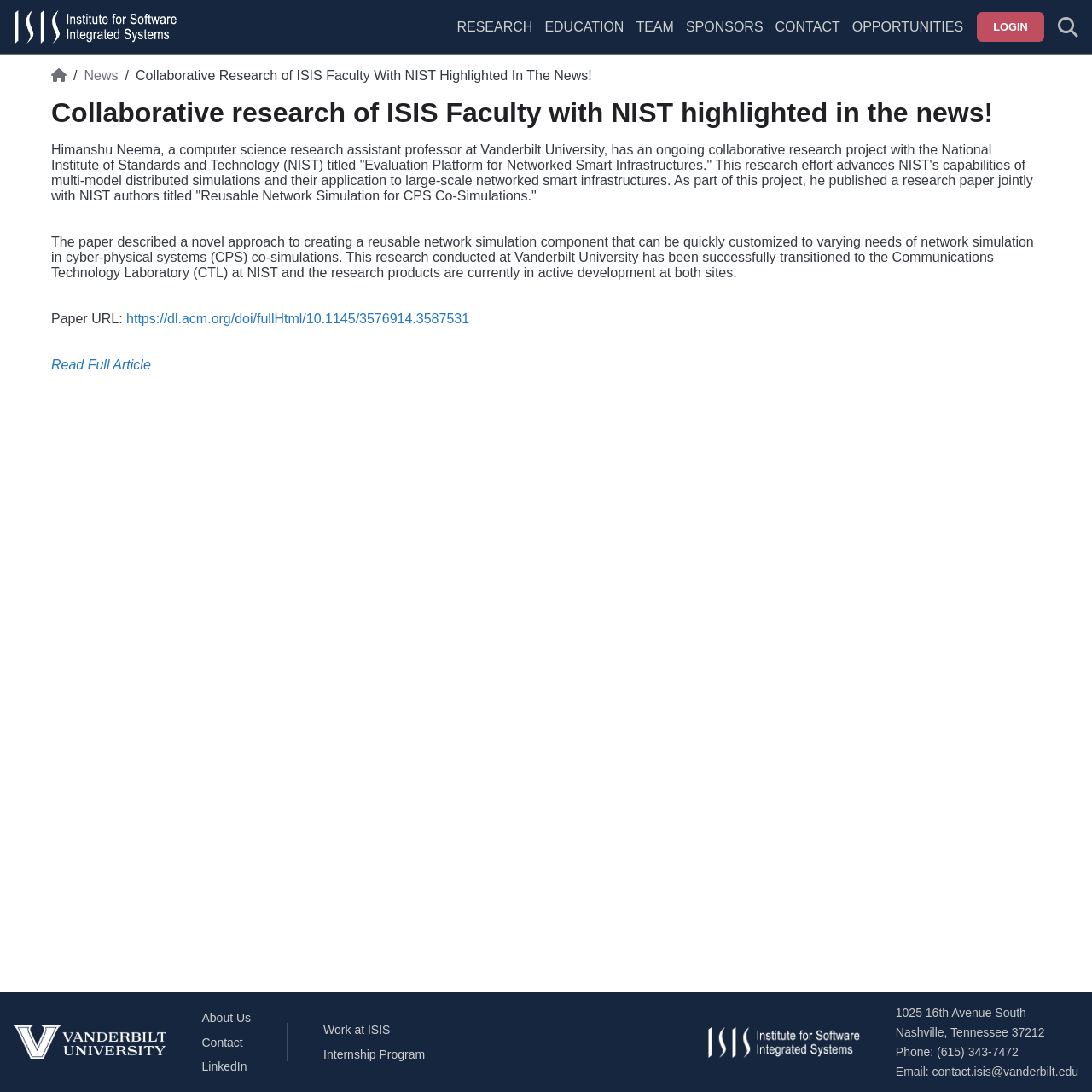Locate the bounding box of the UI element based on this description: "Work at ISIS". Provide four float numbers between 0 and 1 as [left, top, right, bottom].

[0.296, 0.937, 0.357, 0.966]